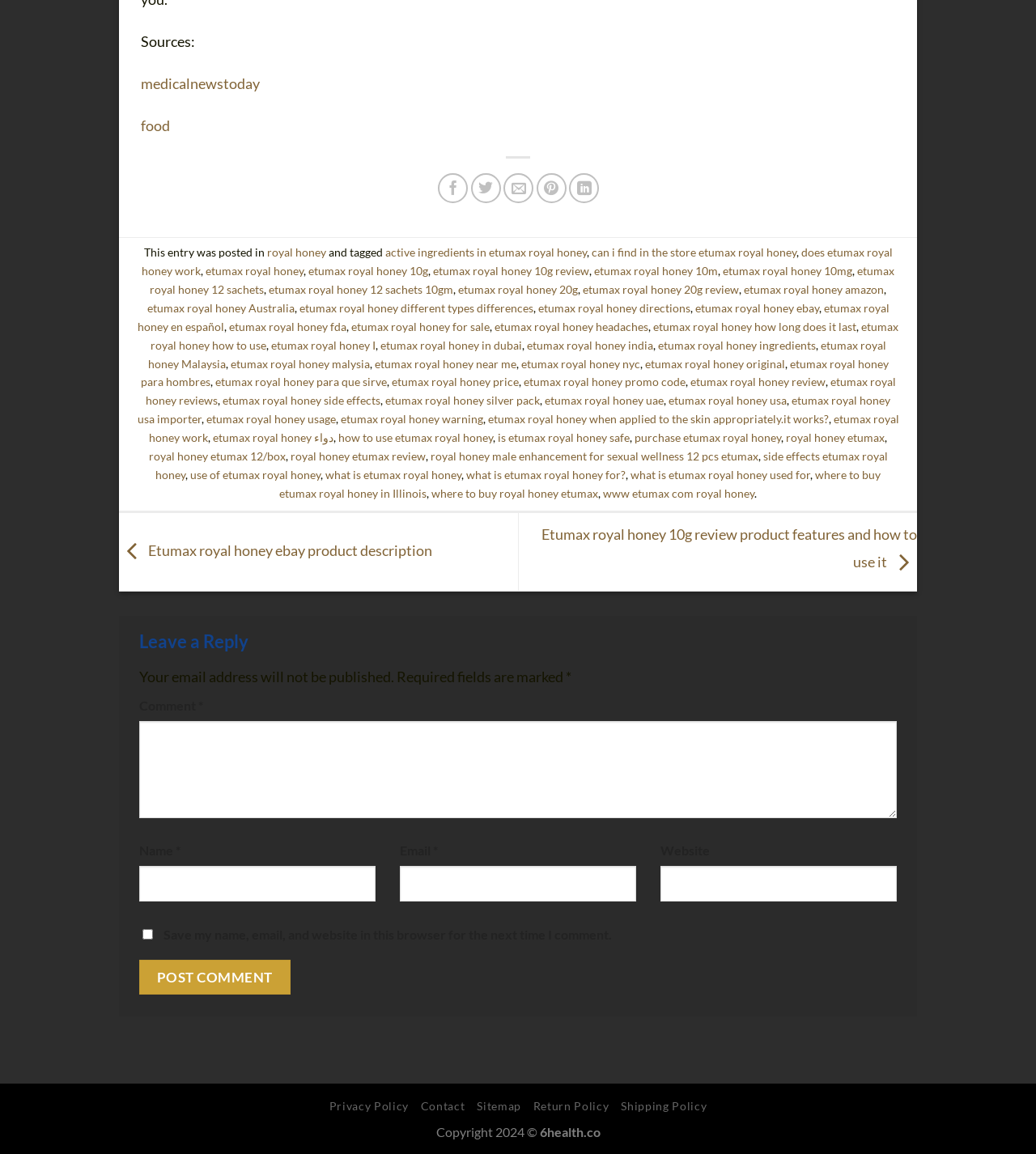Can I find reviews of etumax royal honey on this webpage?
Look at the image and answer the question with a single word or phrase.

Yes